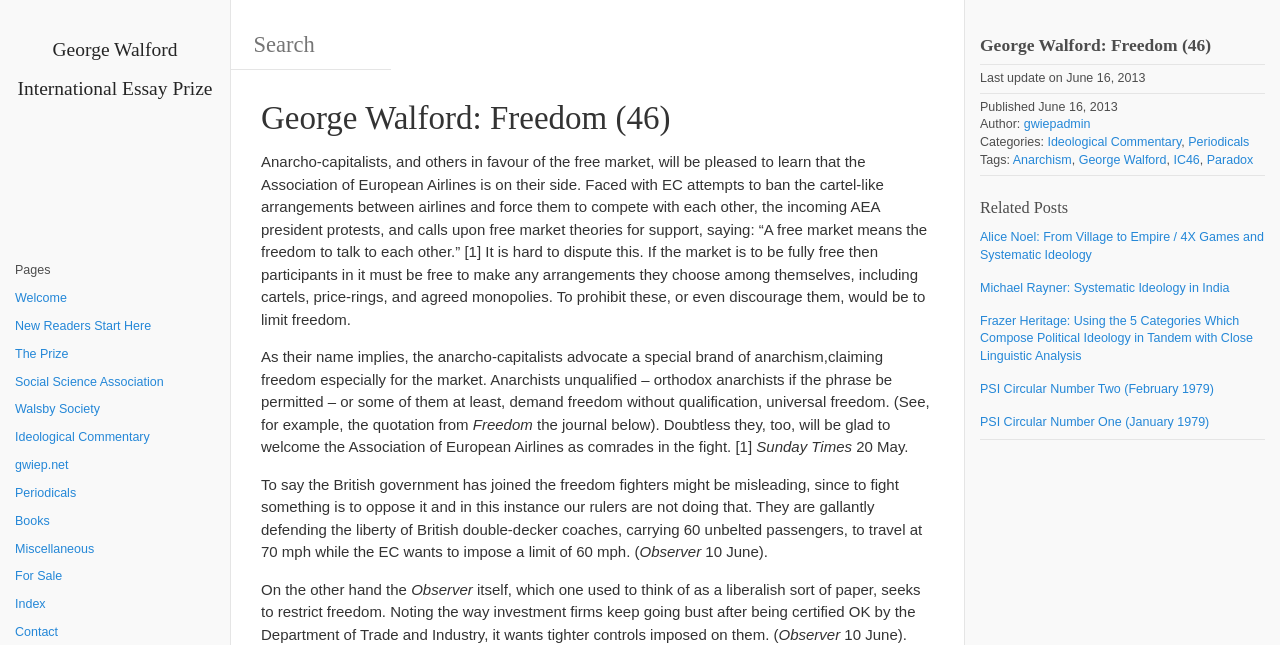Locate the bounding box coordinates of the clickable area to execute the instruction: "Read the article about George Walford International Essay Prize". Provide the coordinates as four float numbers between 0 and 1, represented as [left, top, right, bottom].

[0.014, 0.06, 0.166, 0.153]